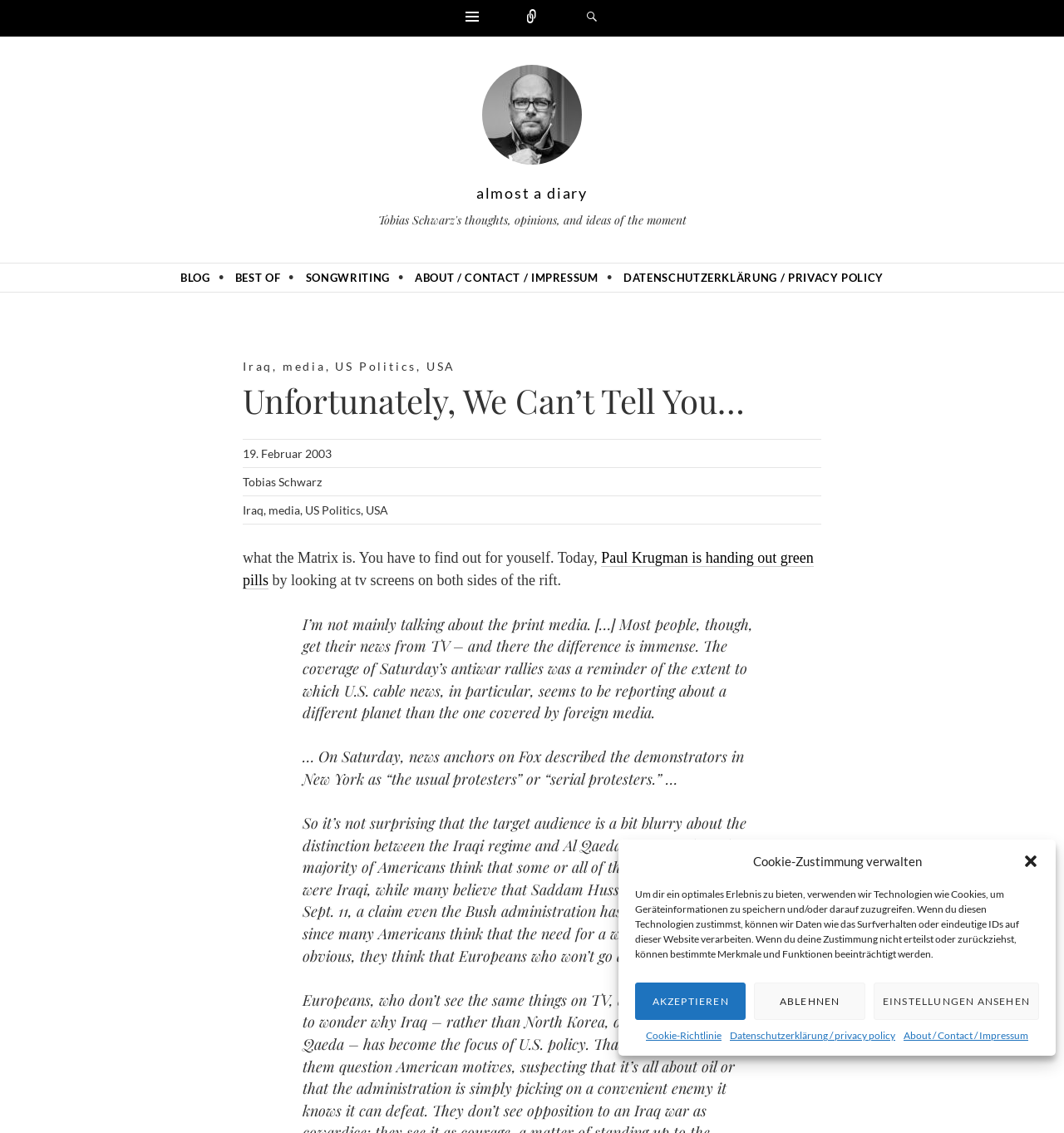Can you pinpoint the bounding box coordinates for the clickable element required for this instruction: "Check the 'About / Contact / Impressum' page"? The coordinates should be four float numbers between 0 and 1, i.e., [left, top, right, bottom].

[0.382, 0.233, 0.57, 0.258]